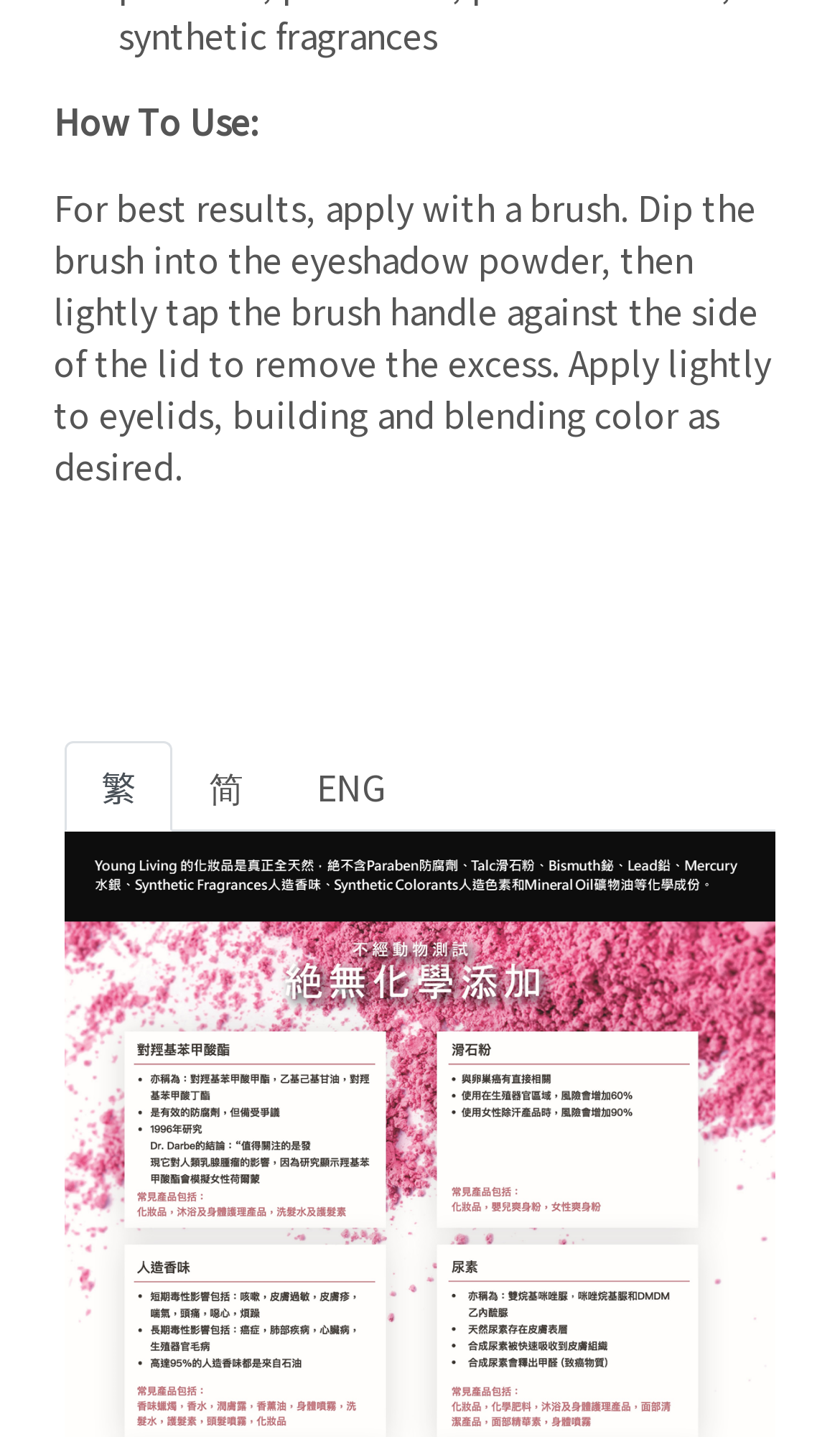Using a single word or phrase, answer the following question: 
What is the recommended way to apply eyeshadow?

With a brush